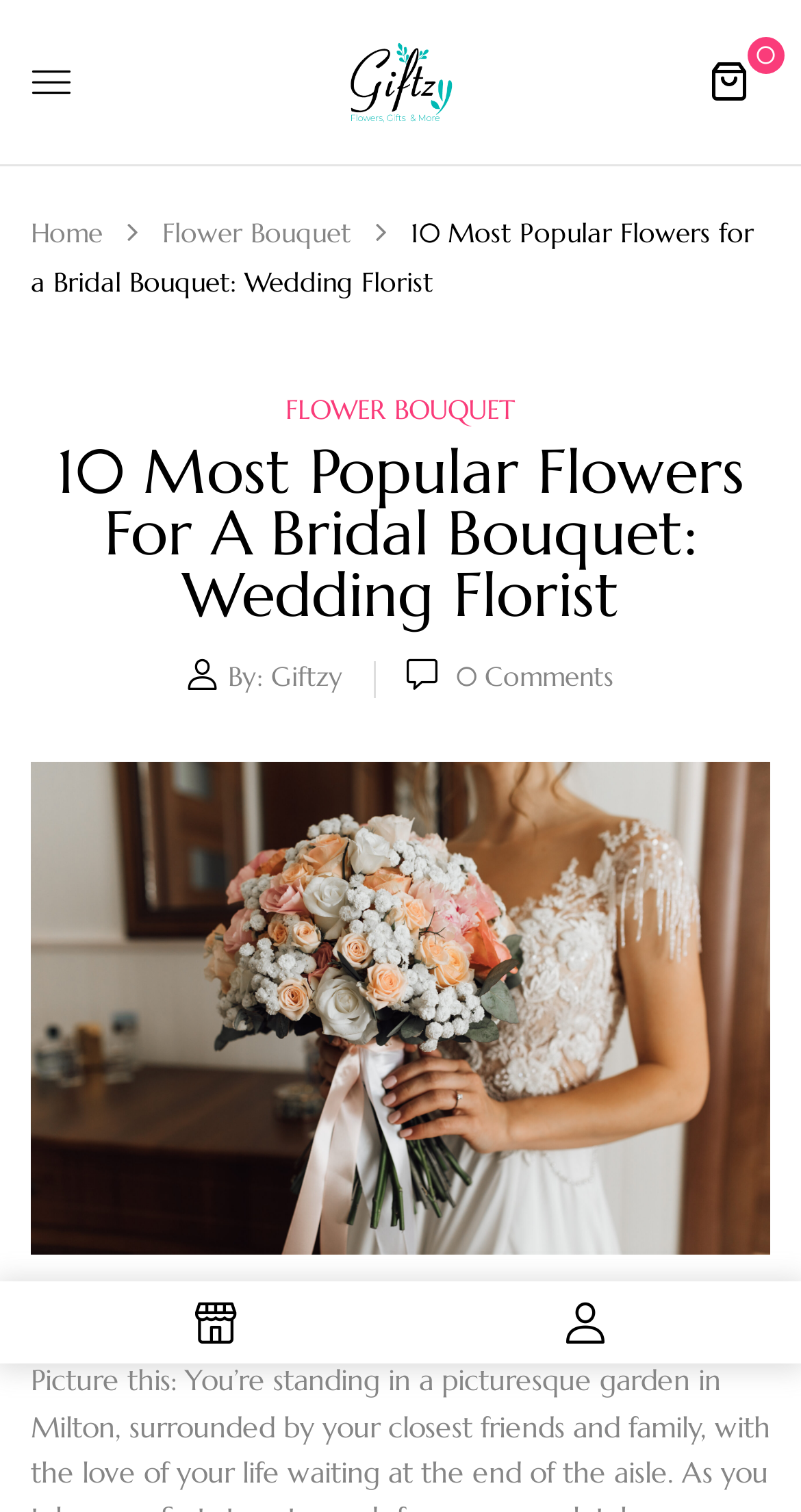Please locate the bounding box coordinates of the element that should be clicked to complete the given instruction: "Click the Giftzy link".

[0.394, 0.03, 0.606, 0.054]